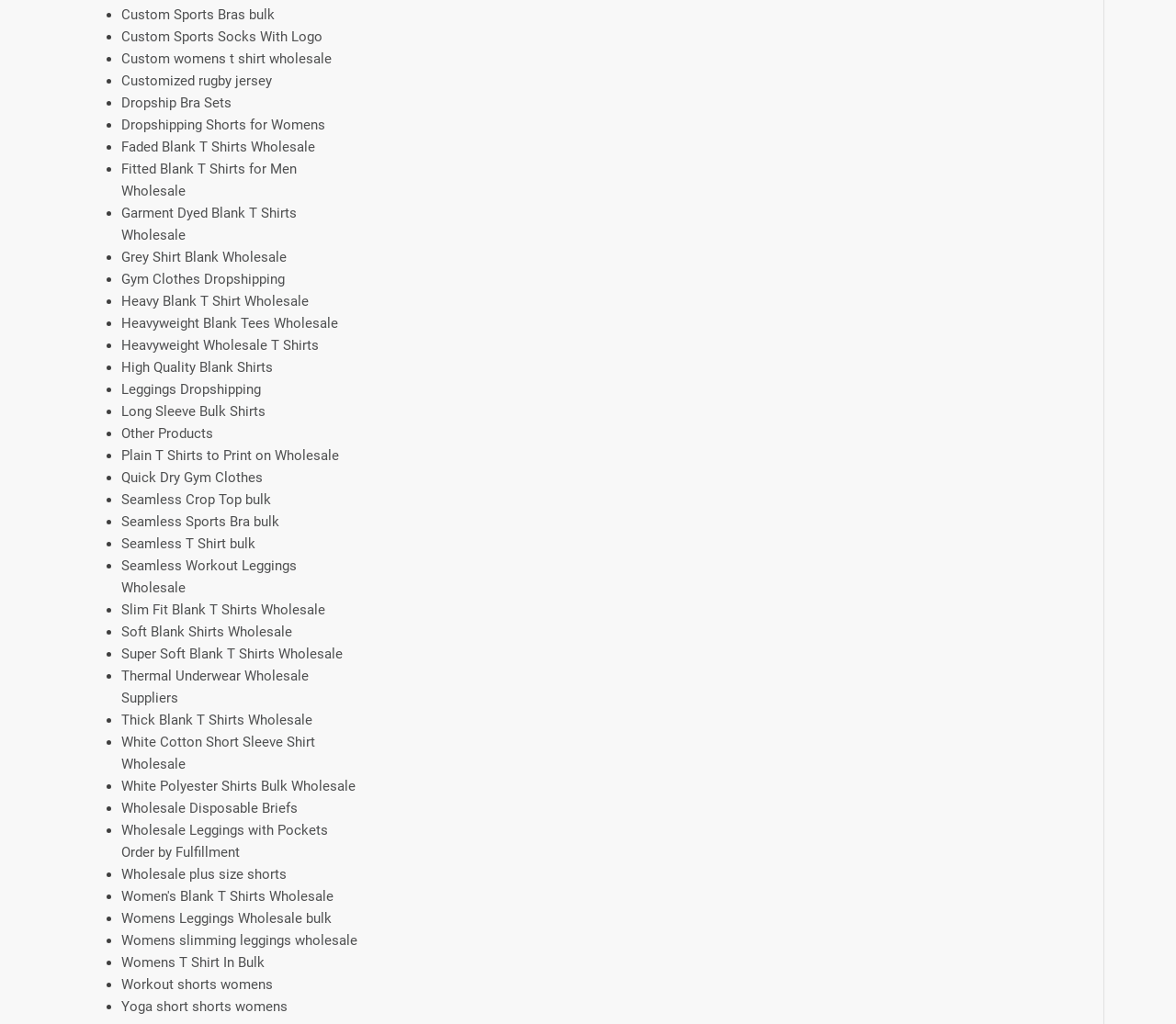Locate the bounding box coordinates of the clickable area to execute the instruction: "Explore Heavyweight Wholesale T Shirts". Provide the coordinates as four float numbers between 0 and 1, represented as [left, top, right, bottom].

[0.103, 0.329, 0.271, 0.345]